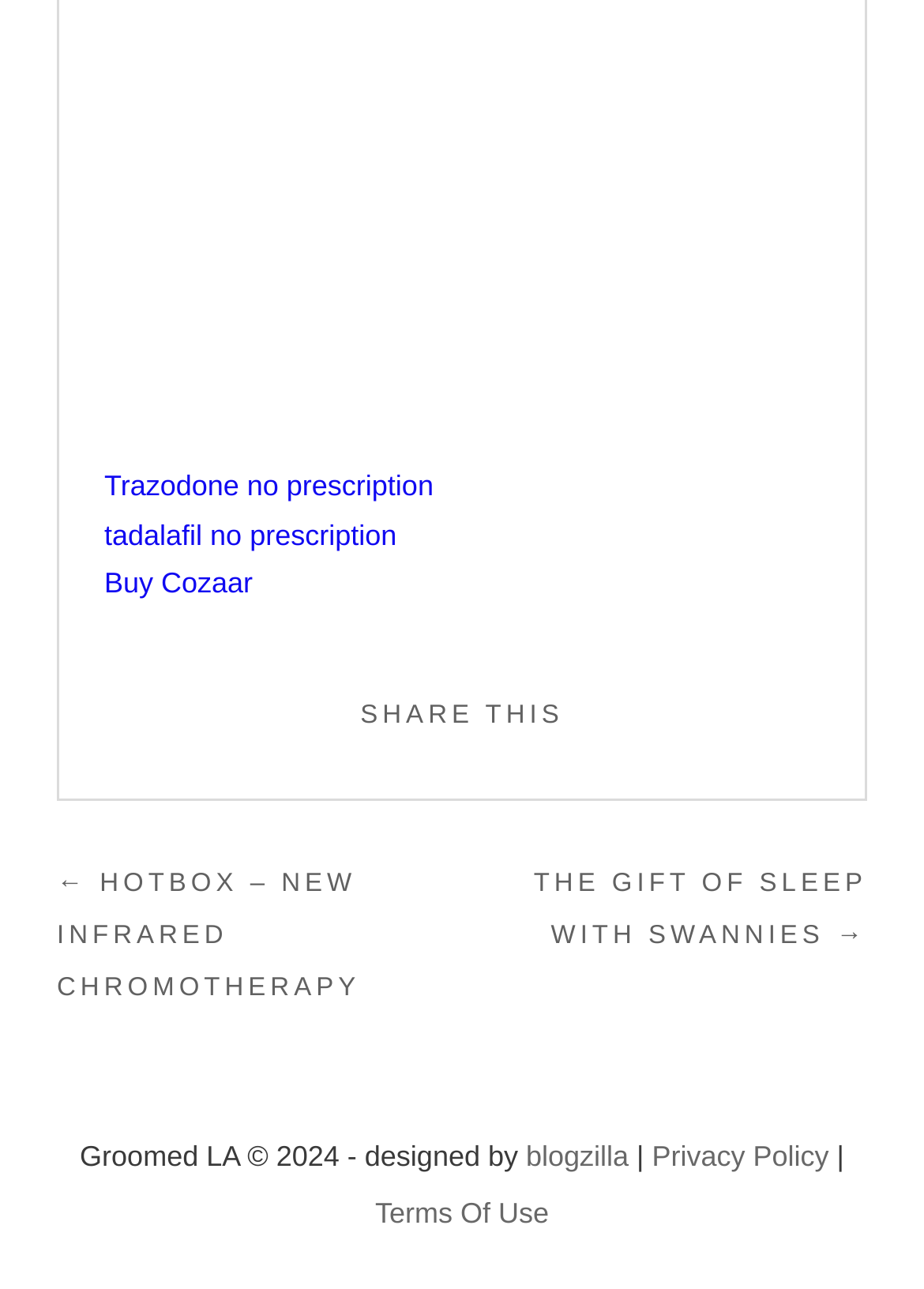Determine the bounding box coordinates of the element's region needed to click to follow the instruction: "Click on 'Privacy Policy'". Provide these coordinates as four float numbers between 0 and 1, formatted as [left, top, right, bottom].

[0.706, 0.884, 0.897, 0.91]